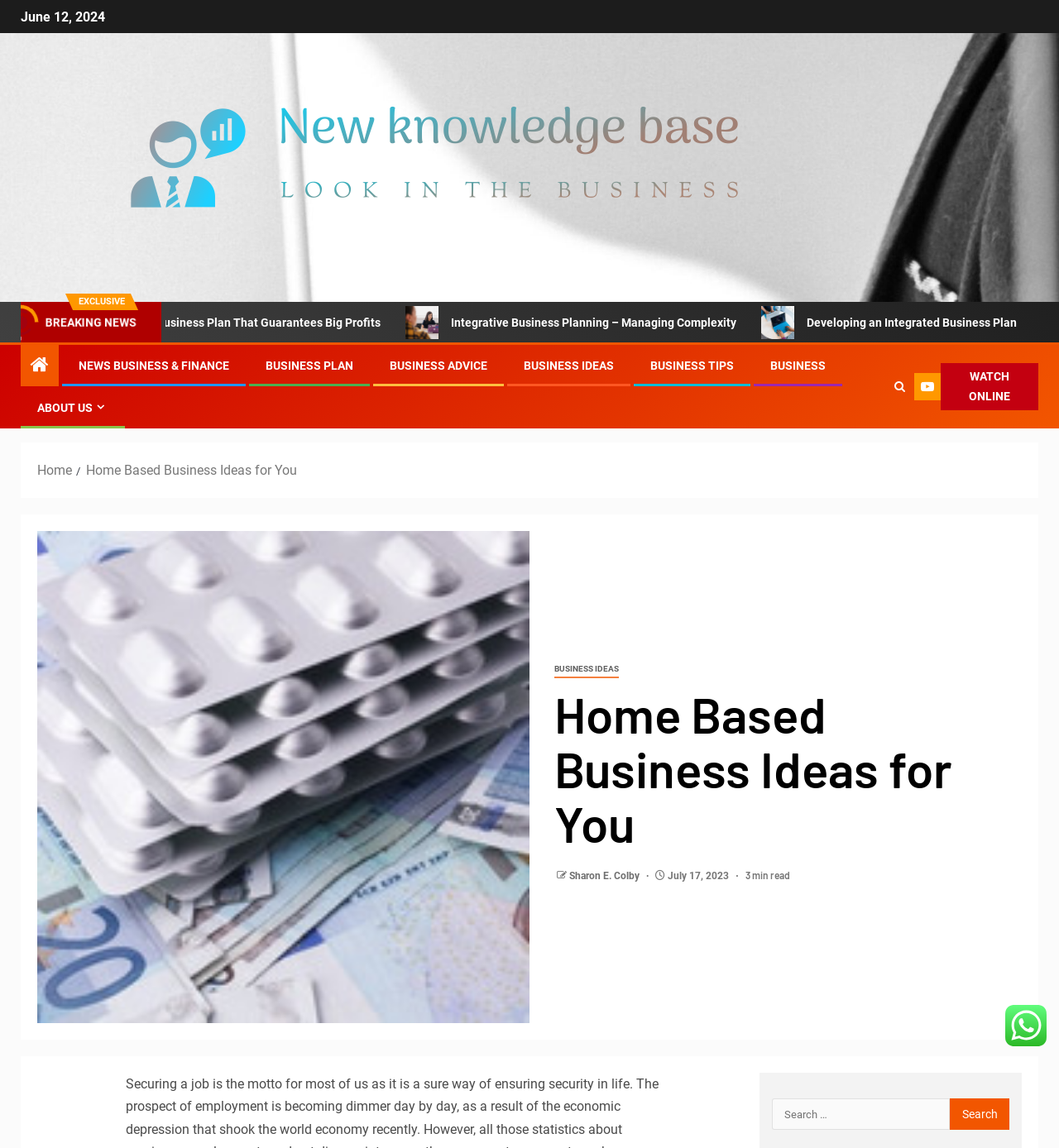Respond to the following question using a concise word or phrase: 
What is the date mentioned at the top of the page?

June 12, 2024